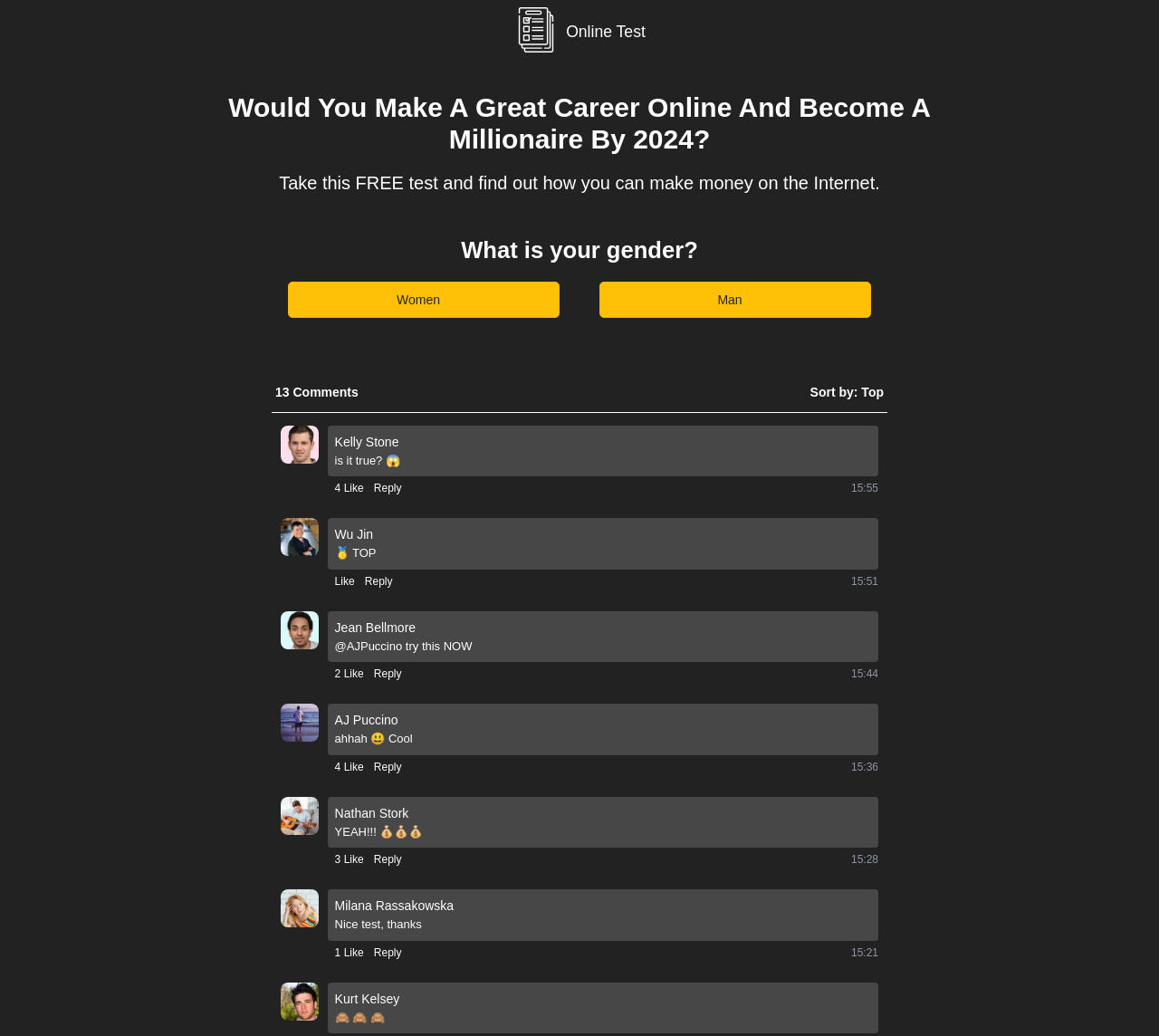What is the purpose of the buttons 'Like' and 'Reply'?
Using the image, provide a detailed and thorough answer to the question.

The buttons 'Like' and 'Reply' are present below each comment, suggesting that they are used to interact with the comments, such as liking or replying to them.